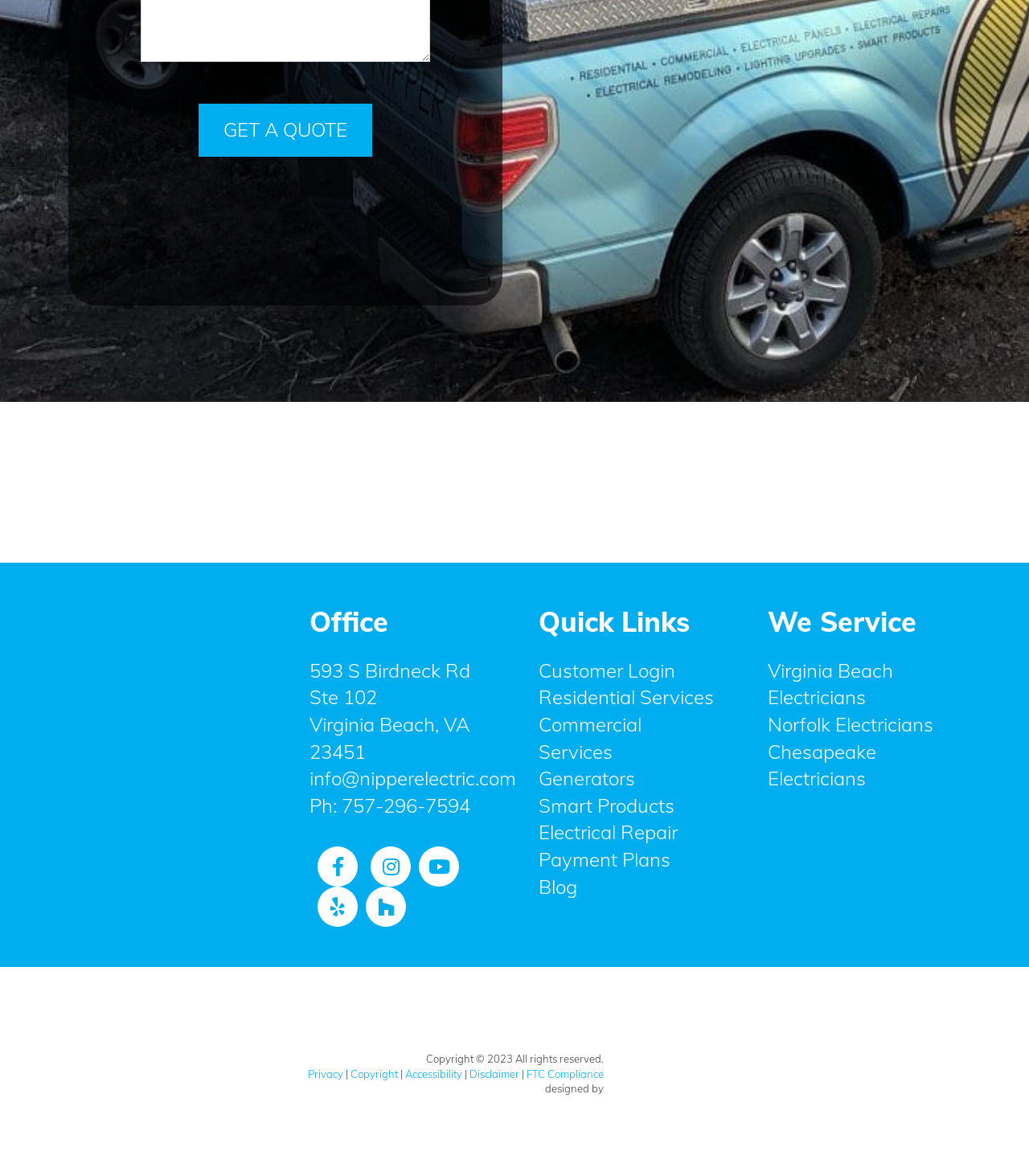Please use the details from the image to answer the following question comprehensively:
What is the company name of the electrician?

I found the company name by looking at the logo image with the text 'Nipper Electric Logo' and the link with the text 'Nipper Electric, Inc., Electrician, Virginia Beach, Norfolk & Cheasapeake VA'.